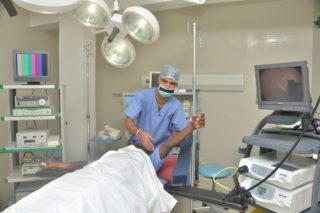What is displayed on the monitor?
Answer the question in as much detail as possible.

The monitor in the operating room is displaying patient information, which is likely to include vital signs, medical history, and other relevant details necessary for the healthcare professional to make informed decisions during the procedure.